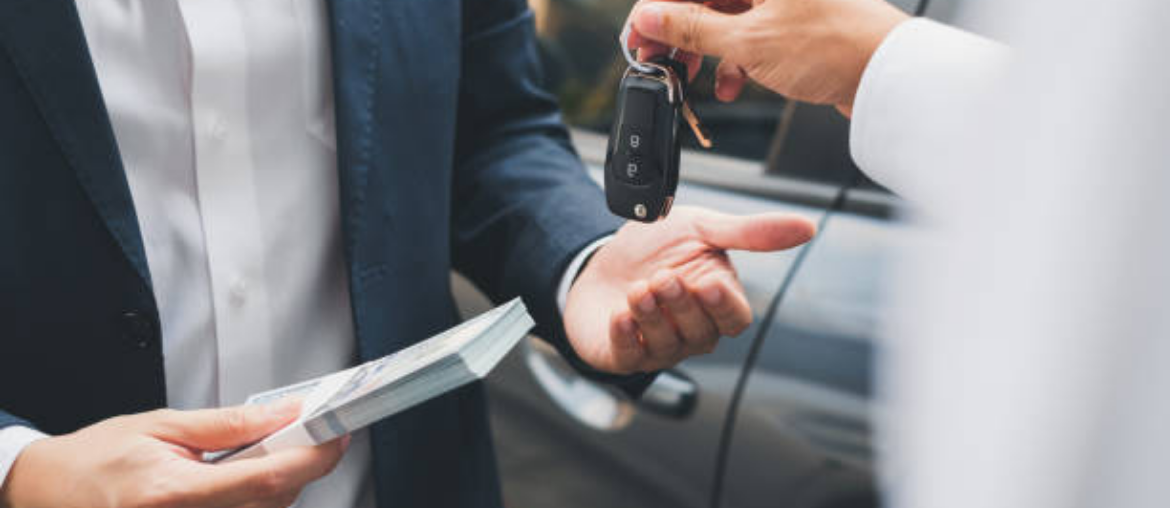Explain what the image portrays in a detailed manner.

In this image, a business professional in a dark blazer stands at a car rental service, engaged in the process of renting a vehicle. They are reaching out with one hand, ready to receive car keys from another person, who is handing them over. The professional holds a stack of documents or possibly money in their left hand, emphasizing the transaction aspect of the car rental process. The scene captures the moment of exchanging keys, symbolizing the convenience and flexibility of renting a car for travel. This visual is integral to understanding the various benefits of renting a vehicle, whether for business or leisure, highlighting the ease it brings to travelers.